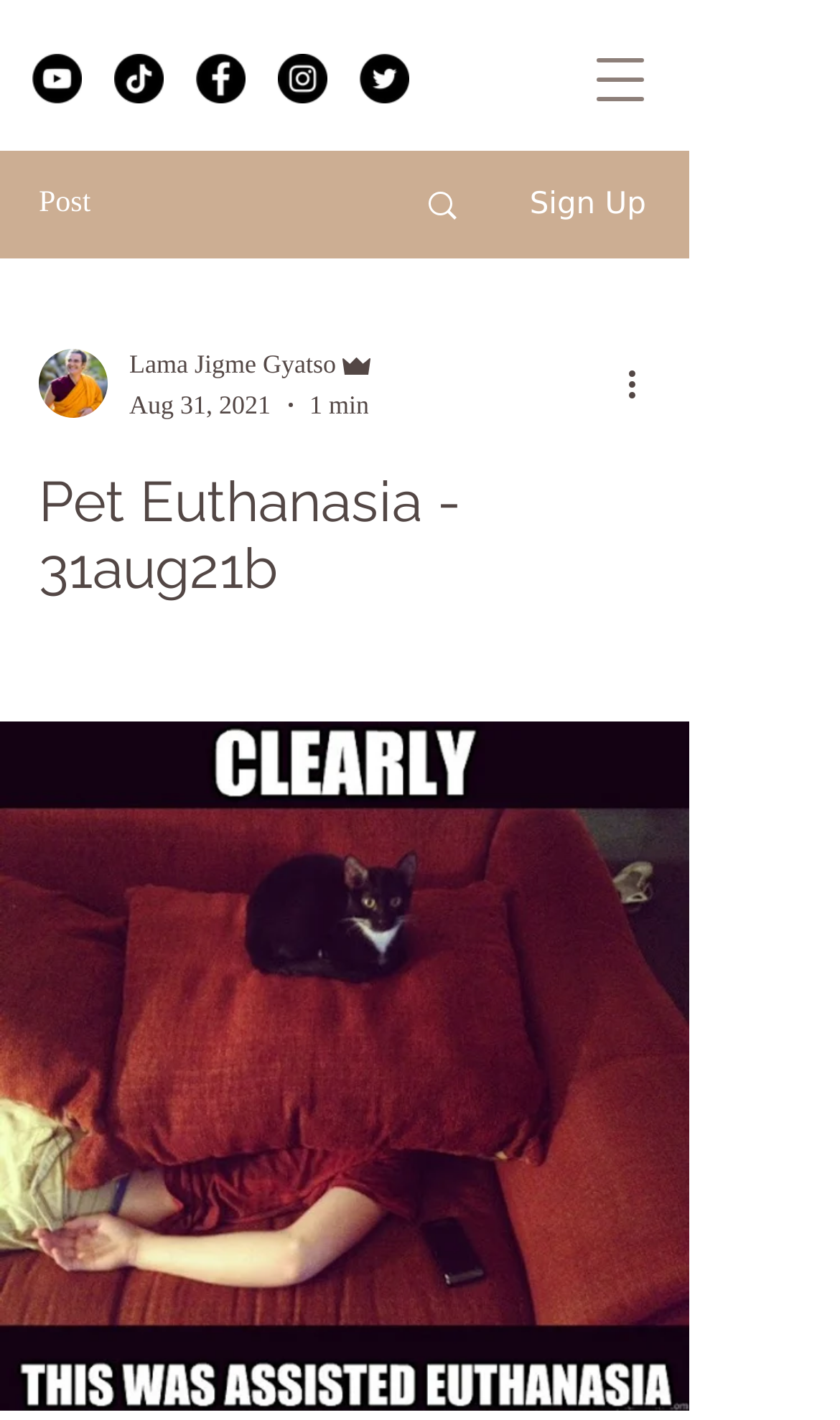Analyze the image and provide a detailed answer to the question: What is the author's name?

I found the author's name by looking at the generic element 'Lama Jigme Gyatso' which is located below the writer's picture.